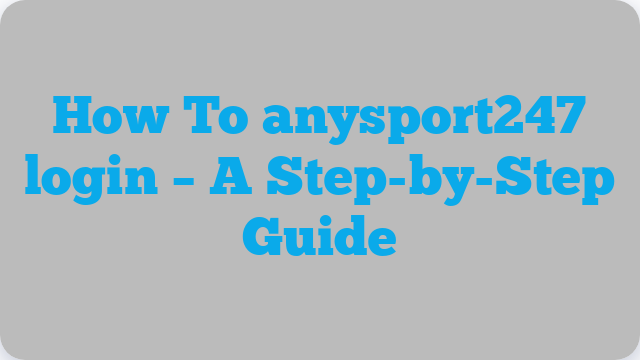Consider the image and give a detailed and elaborate answer to the question: 
What type of content does anysport247 provide?

According to the caption, anysport247 is a platform designed for sports enthusiasts to access personalized content, live updates, and more, suggesting that the platform provides a range of content related to sports.